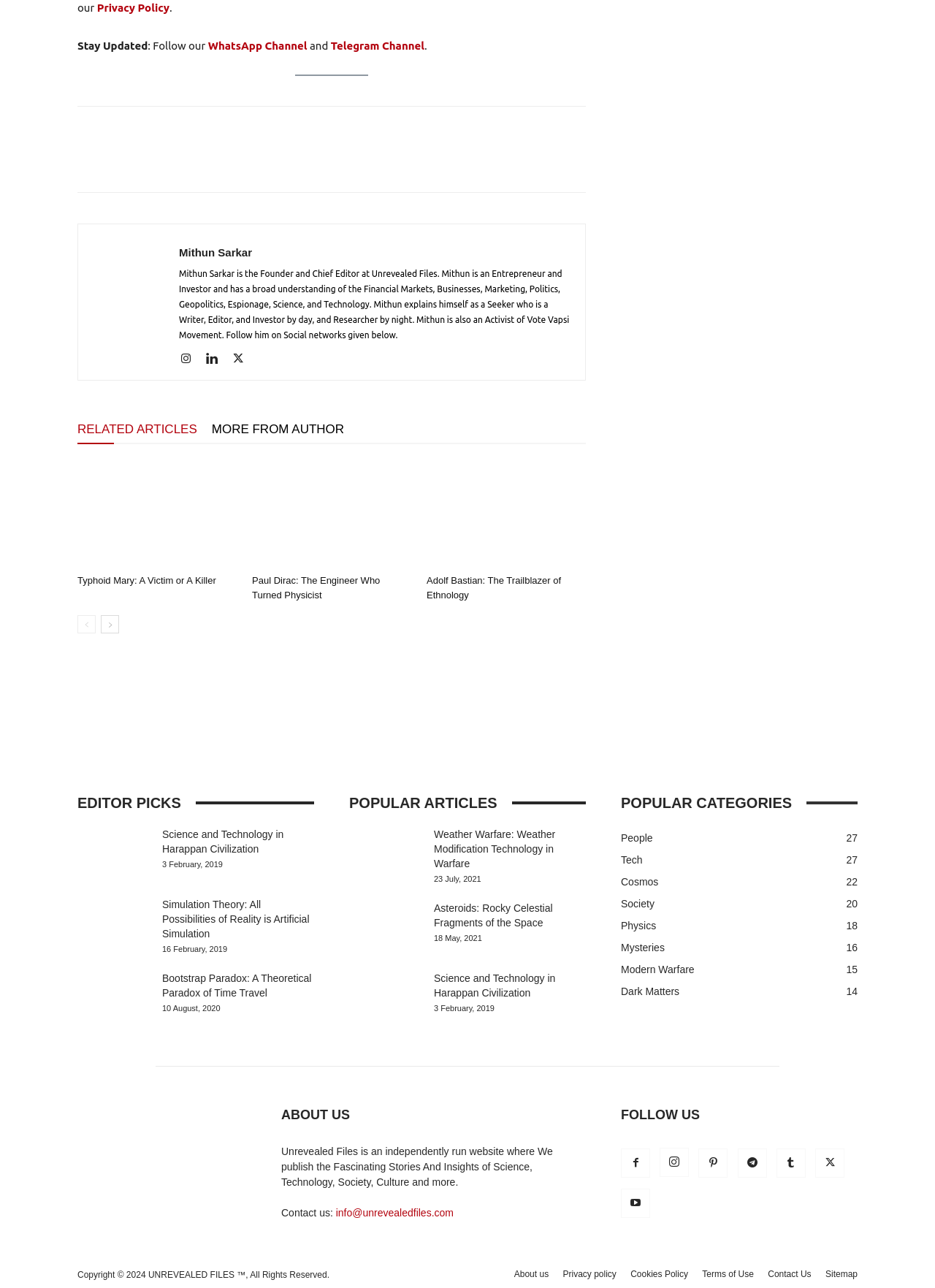Provide your answer in a single word or phrase: 
How many articles are listed under 'EDITOR PICKS'?

3